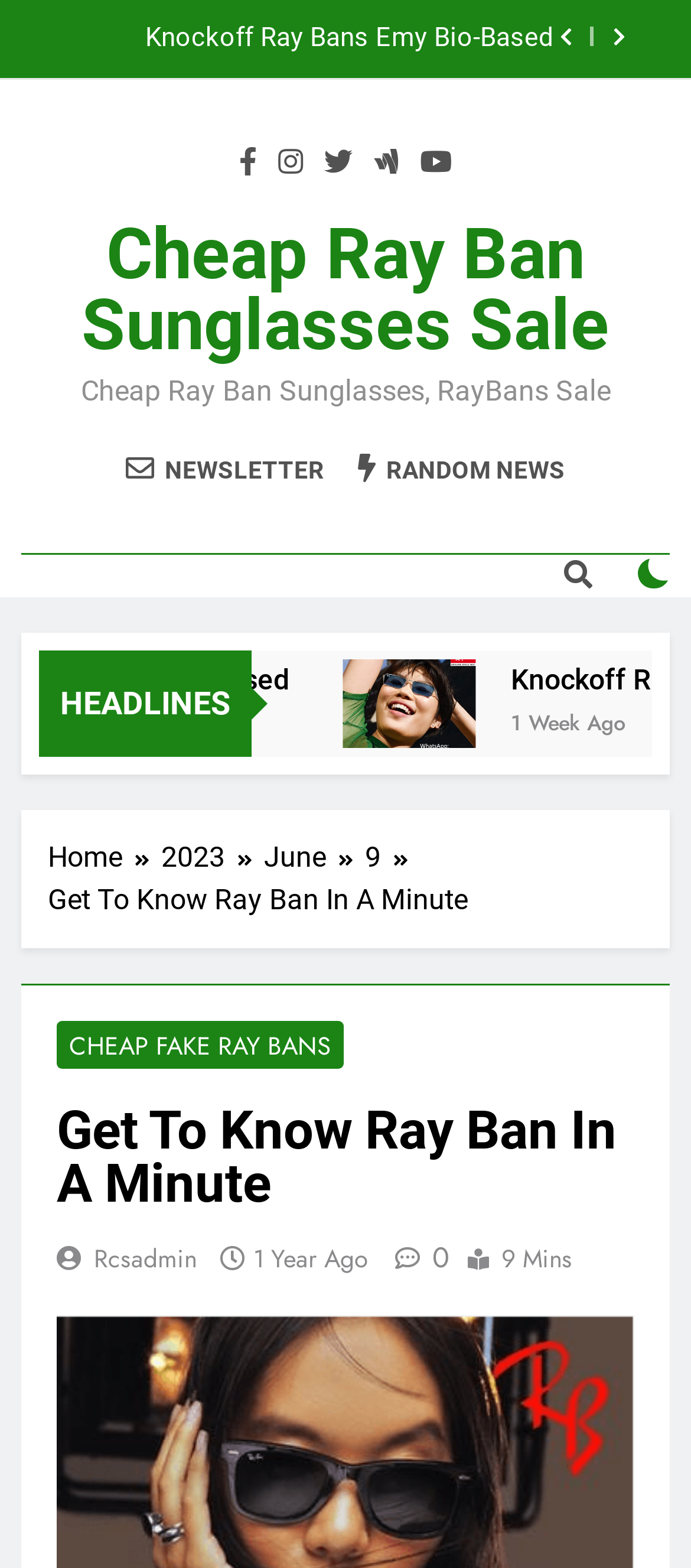Determine the bounding box for the UI element described here: "Random News".

[0.518, 0.288, 0.818, 0.31]